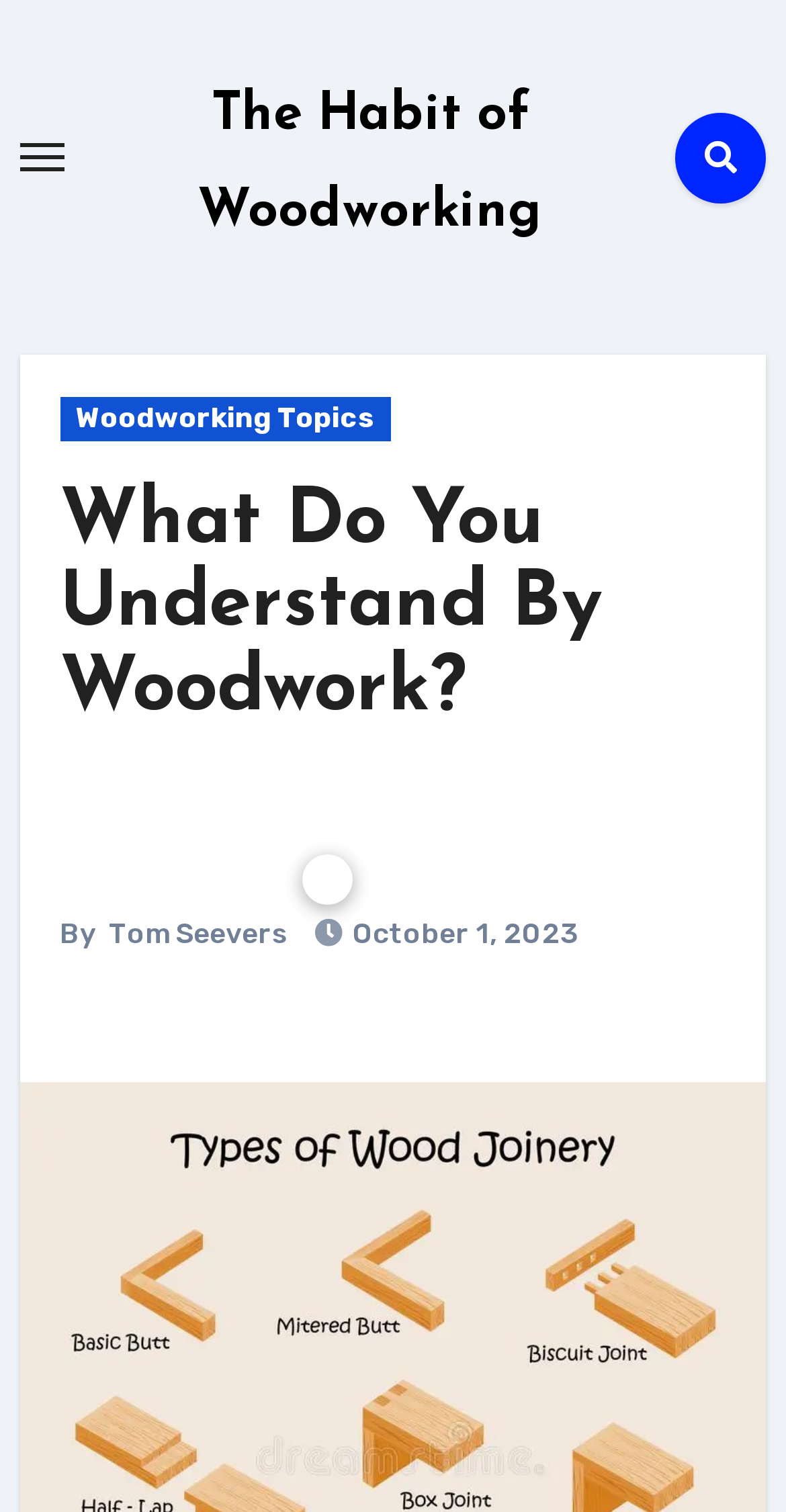Locate the UI element that matches the description Tom Seevers in the webpage screenshot. Return the bounding box coordinates in the format (top-left x, top-left y, bottom-right x, bottom-right y), with values ranging from 0 to 1.

[0.138, 0.606, 0.367, 0.629]